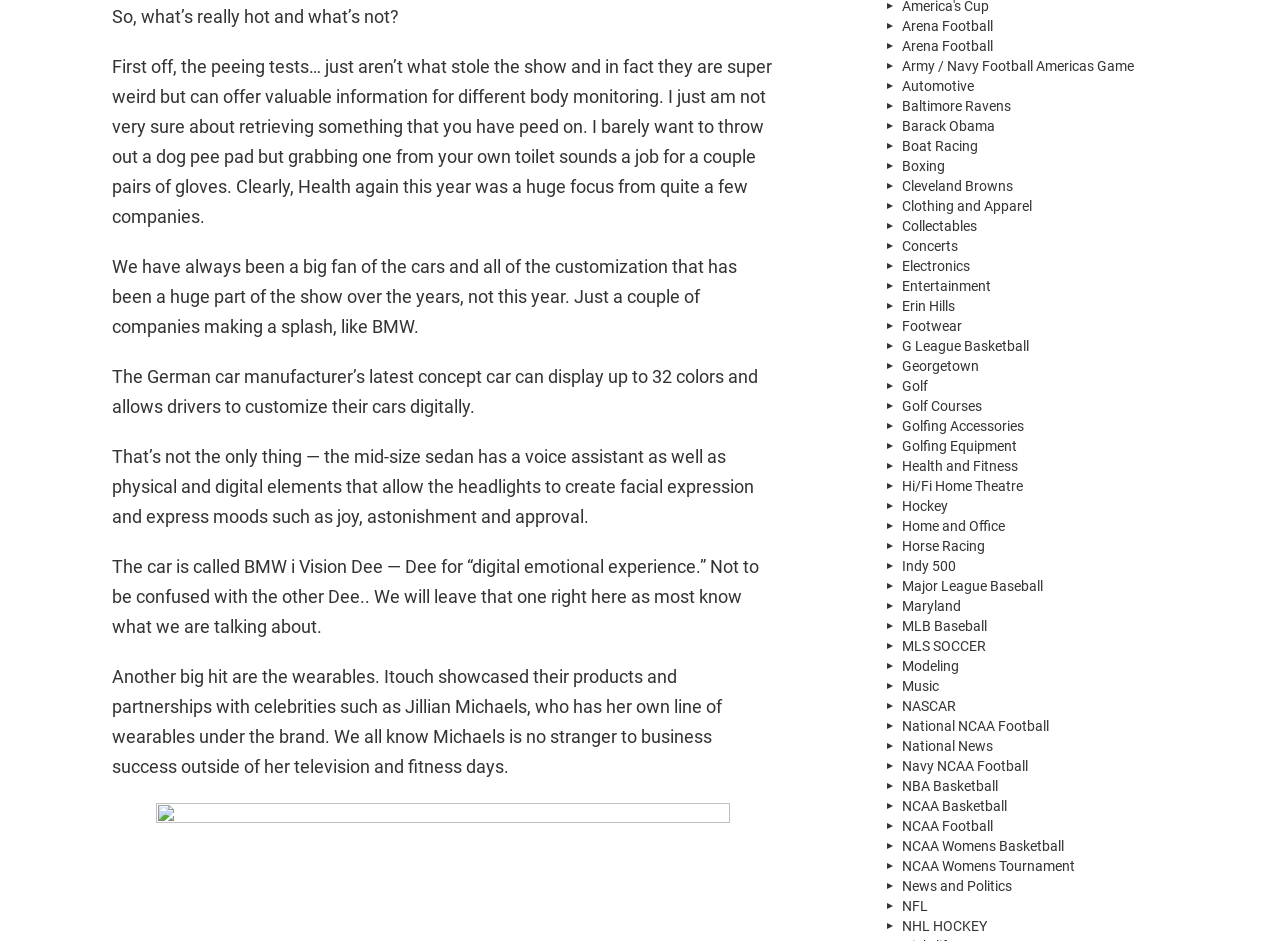Please find the bounding box coordinates of the element's region to be clicked to carry out this instruction: "Learn about itouch wearables".

[0.088, 0.707, 0.564, 0.825]